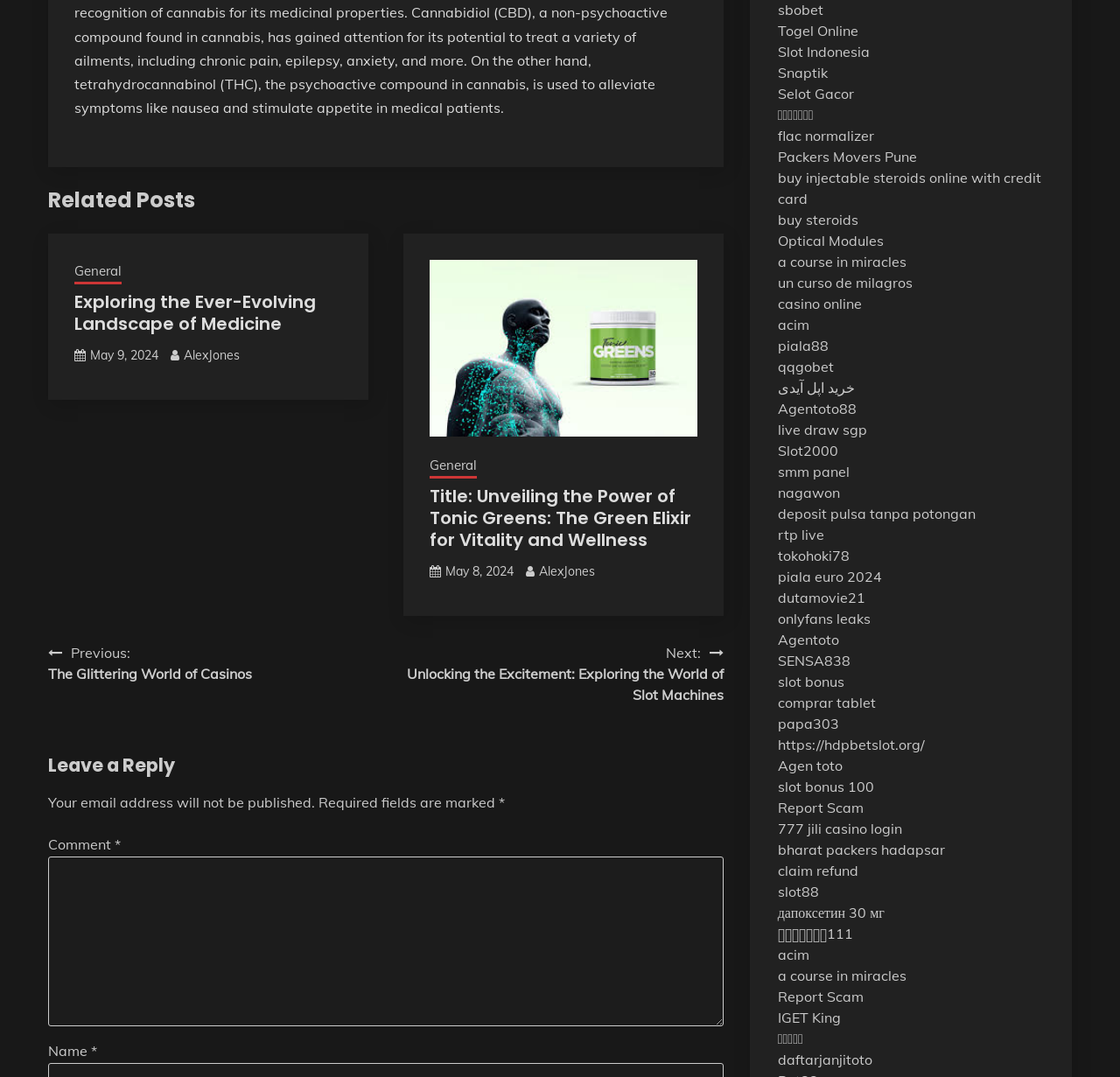Identify the bounding box coordinates for the element you need to click to achieve the following task: "Click on the 'Next: Unlocking the Excitement: Exploring the World of Slot Machines' link". Provide the bounding box coordinates as four float numbers between 0 and 1, in the form [left, top, right, bottom].

[0.344, 0.596, 0.646, 0.655]